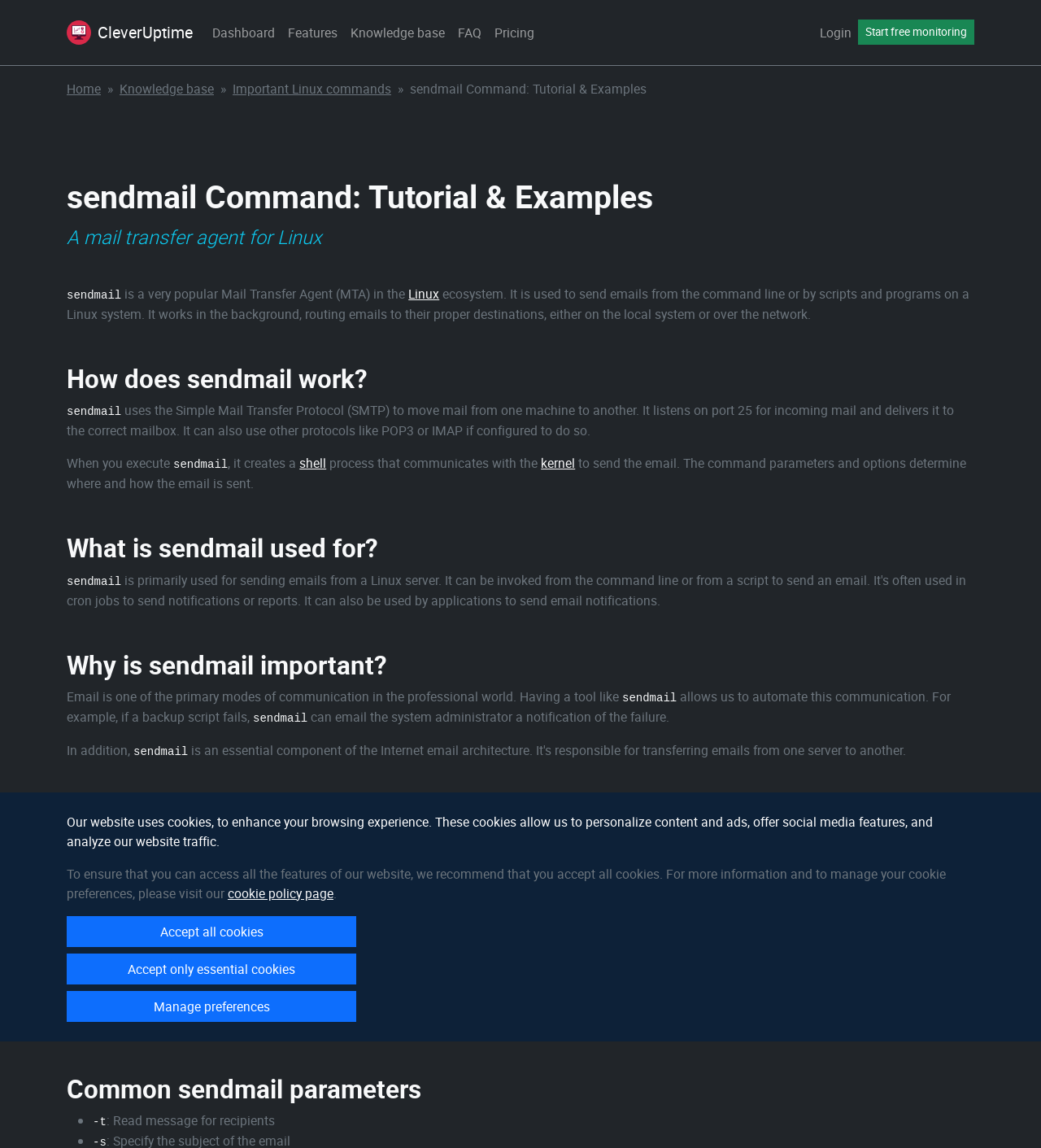Please identify the bounding box coordinates of the element that needs to be clicked to perform the following instruction: "Click the 'Features' link".

[0.27, 0.014, 0.33, 0.043]